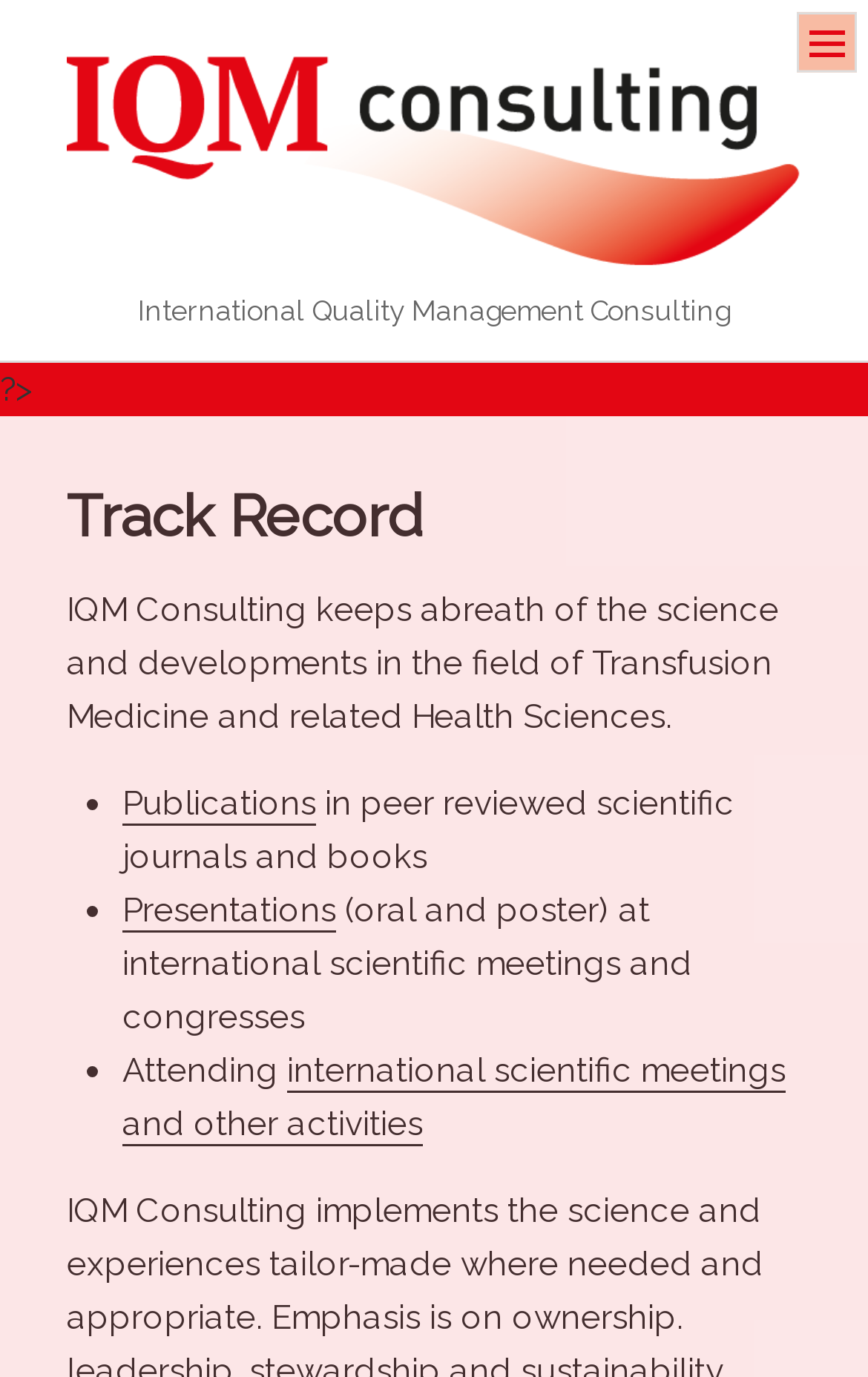Respond concisely with one word or phrase to the following query:
What is the name of the consulting company?

IQM consulting